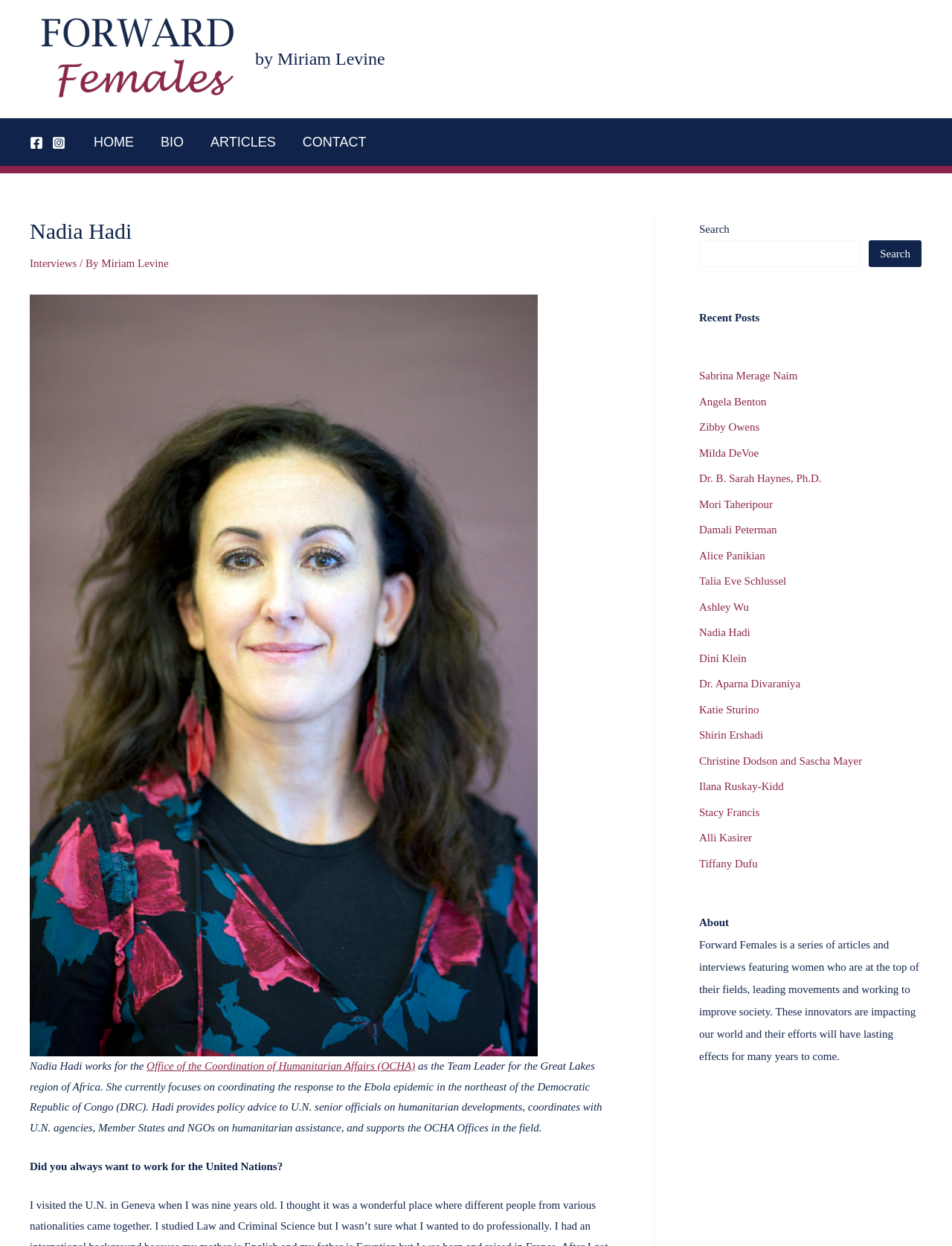Locate the bounding box coordinates of the clickable area to execute the instruction: "Search for something". Provide the coordinates as four float numbers between 0 and 1, represented as [left, top, right, bottom].

[0.734, 0.193, 0.905, 0.214]